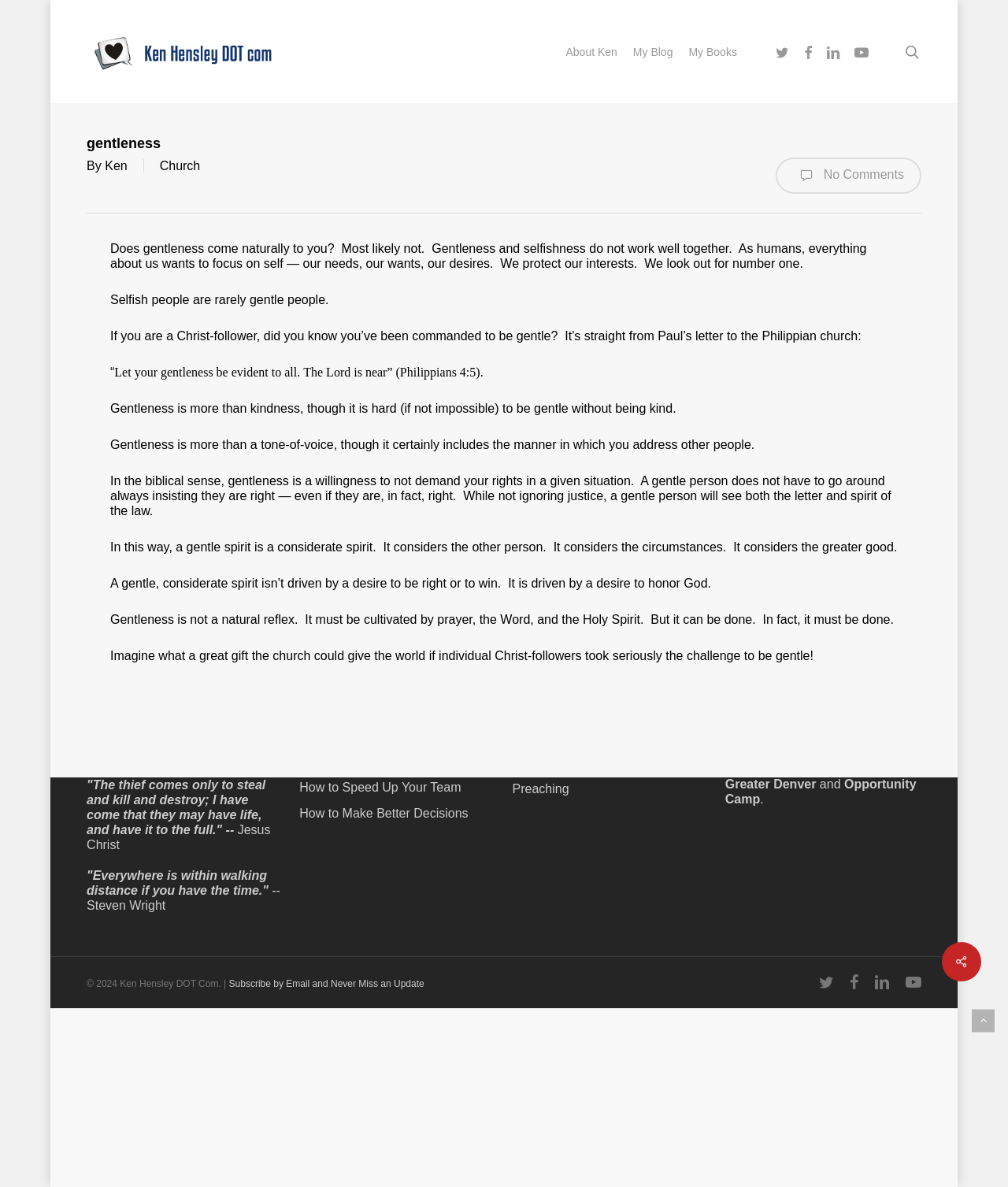Locate the bounding box coordinates of the area where you should click to accomplish the instruction: "Click on the 'About Ken' link".

[0.553, 0.039, 0.62, 0.048]